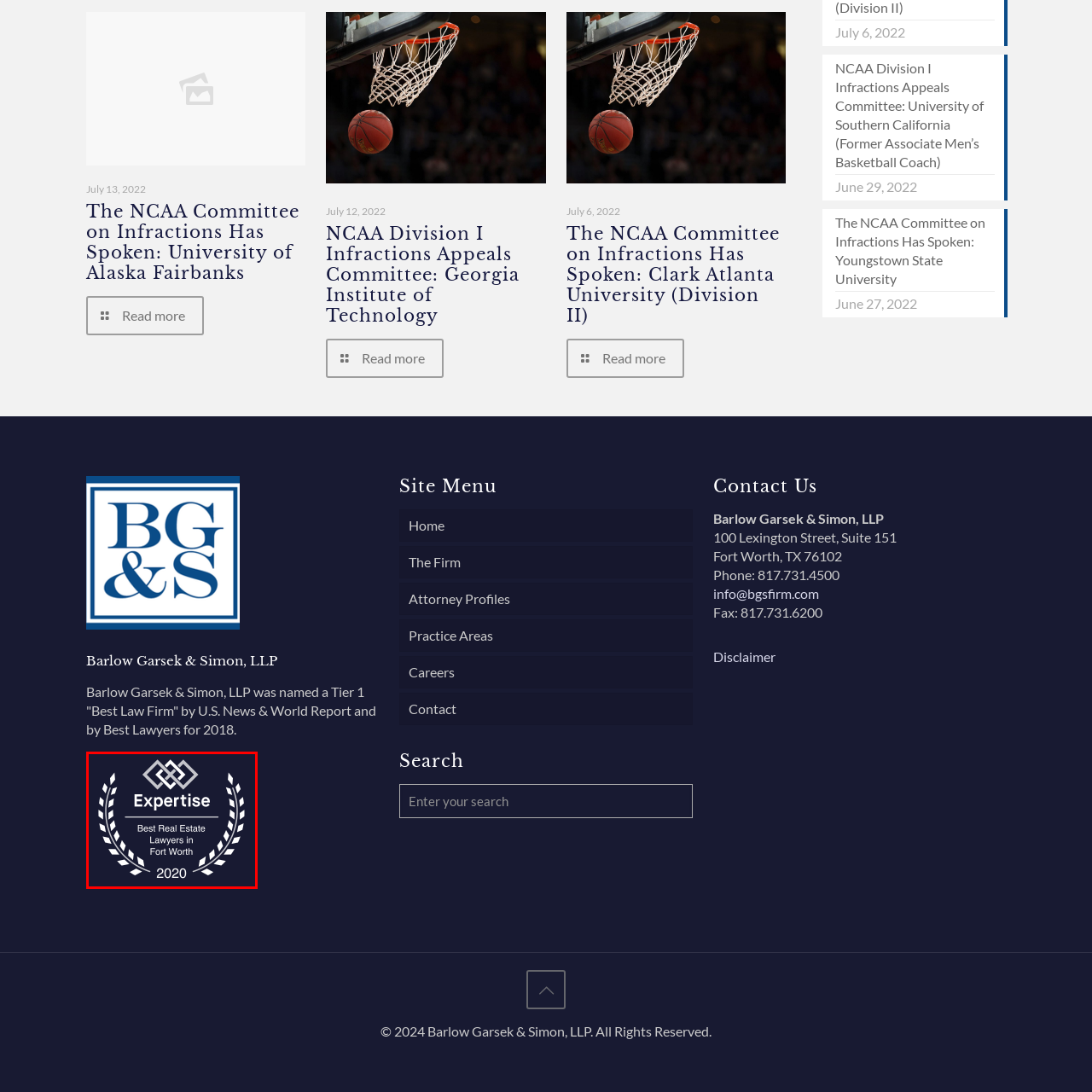What is the color of the background?
Examine the red-bounded area in the image carefully and respond to the question with as much detail as possible.

The color of the background can be identified by reading the caption, which describes the badge as being set against a dark blue background.